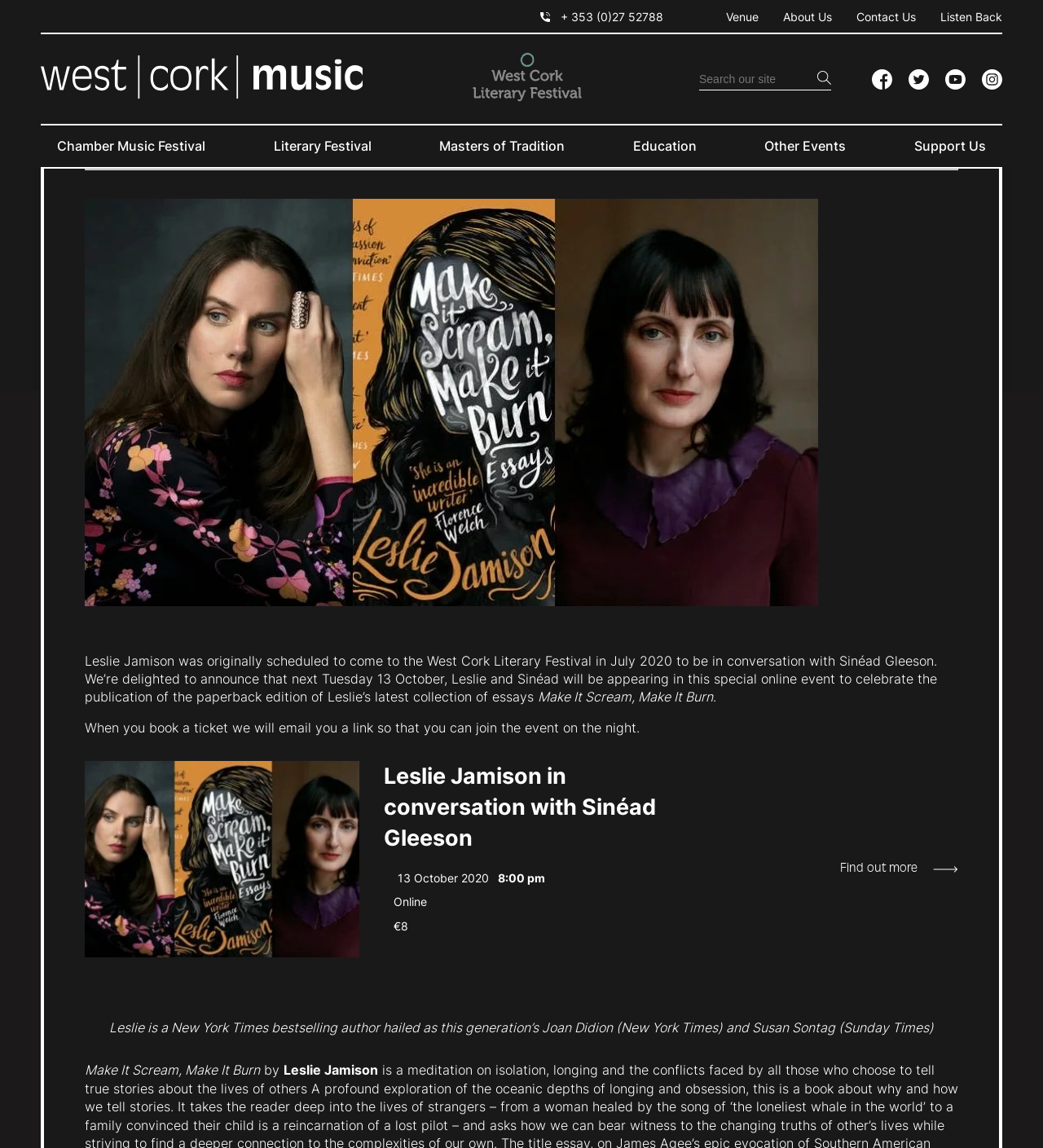What is the phone number to contact?
Look at the image and answer the question using a single word or phrase.

+ 353 (0)27 52788